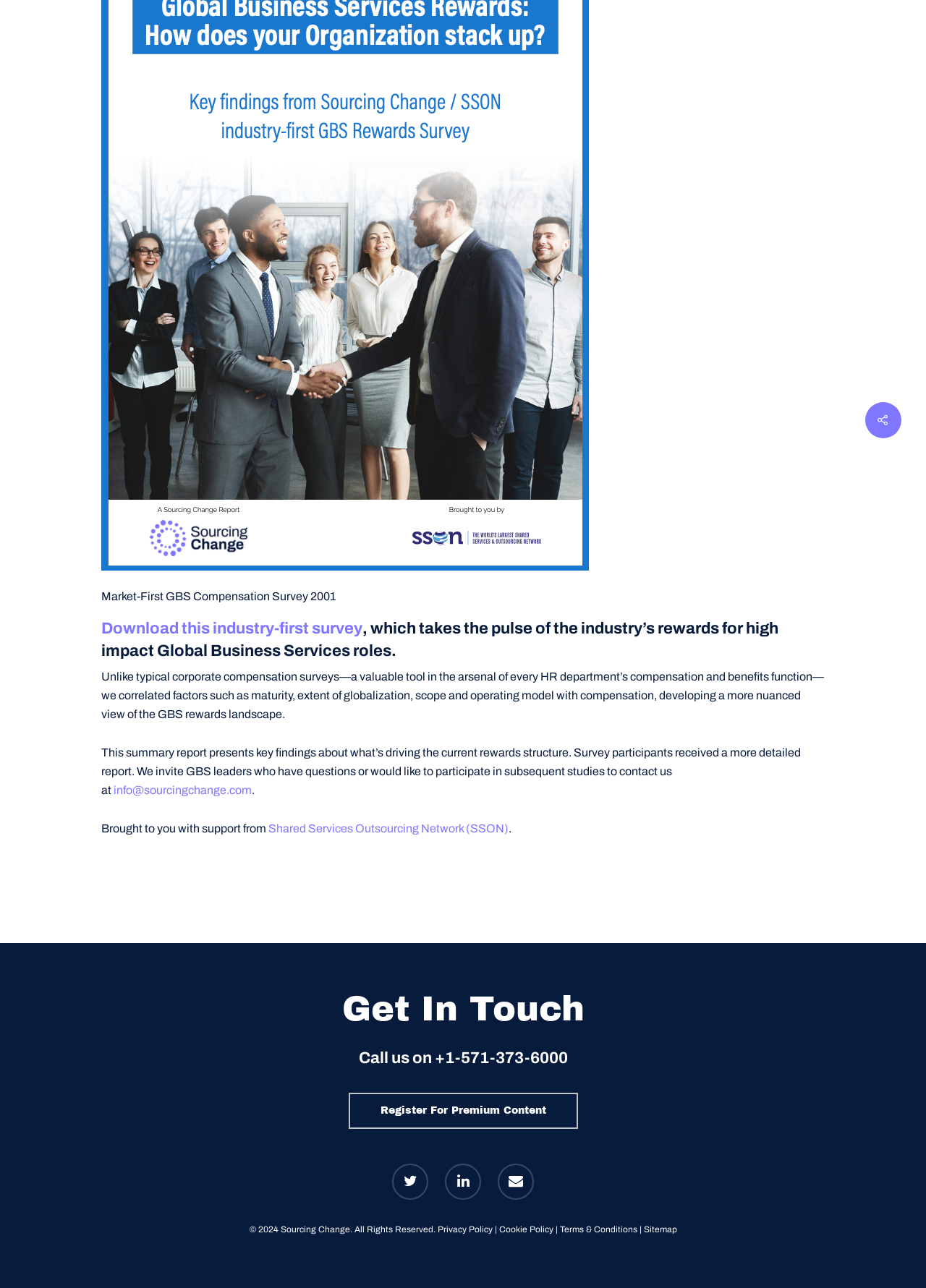Please predict the bounding box coordinates (top-left x, top-left y, bottom-right x, bottom-right y) for the UI element in the screenshot that fits the description: Terms & Conditions

[0.604, 0.95, 0.688, 0.958]